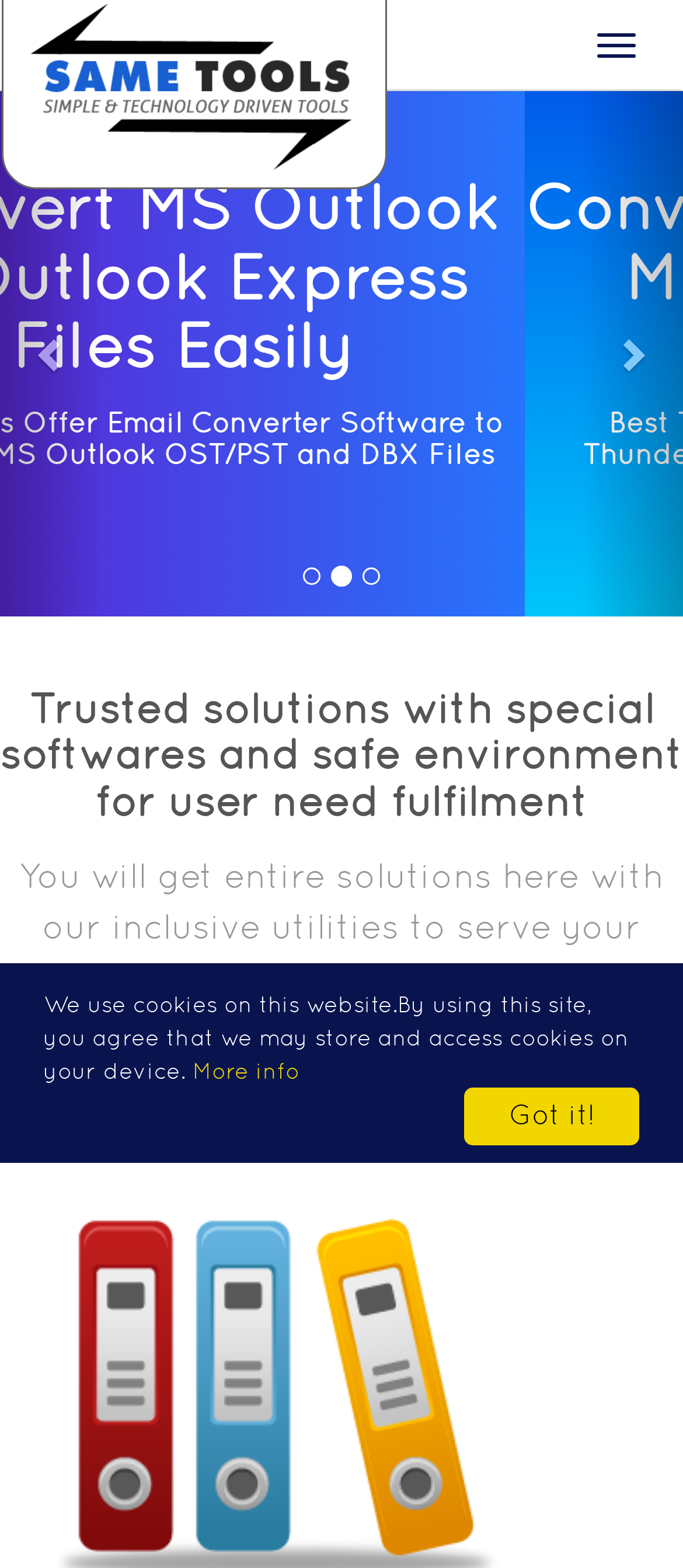Respond with a single word or phrase to the following question:
How many navigation links are on the top?

2